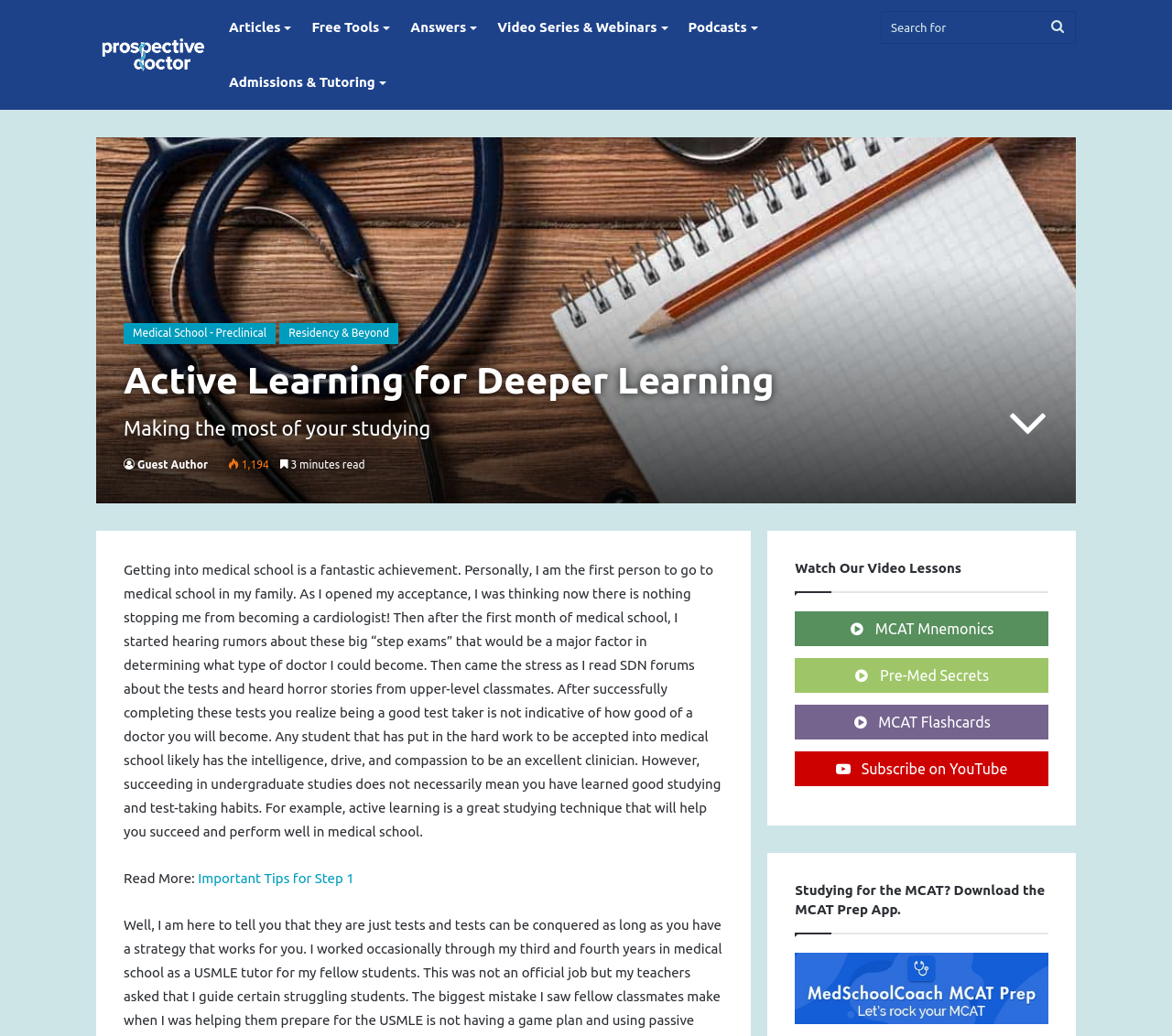Pinpoint the bounding box coordinates of the element to be clicked to execute the instruction: "Get the MCAT Prep App".

[0.678, 0.852, 0.892, 0.885]